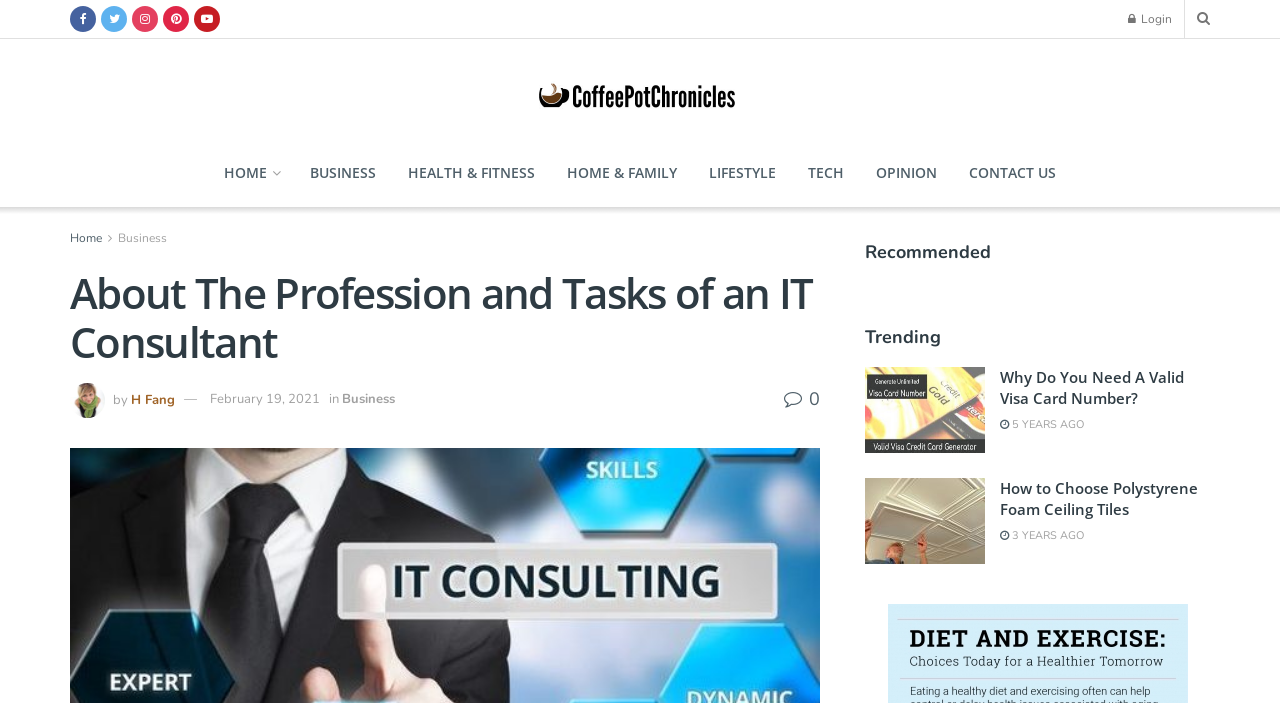Please predict the bounding box coordinates of the element's region where a click is necessary to complete the following instruction: "Click on the login button". The coordinates should be represented by four float numbers between 0 and 1, i.e., [left, top, right, bottom].

[0.881, 0.0, 0.916, 0.054]